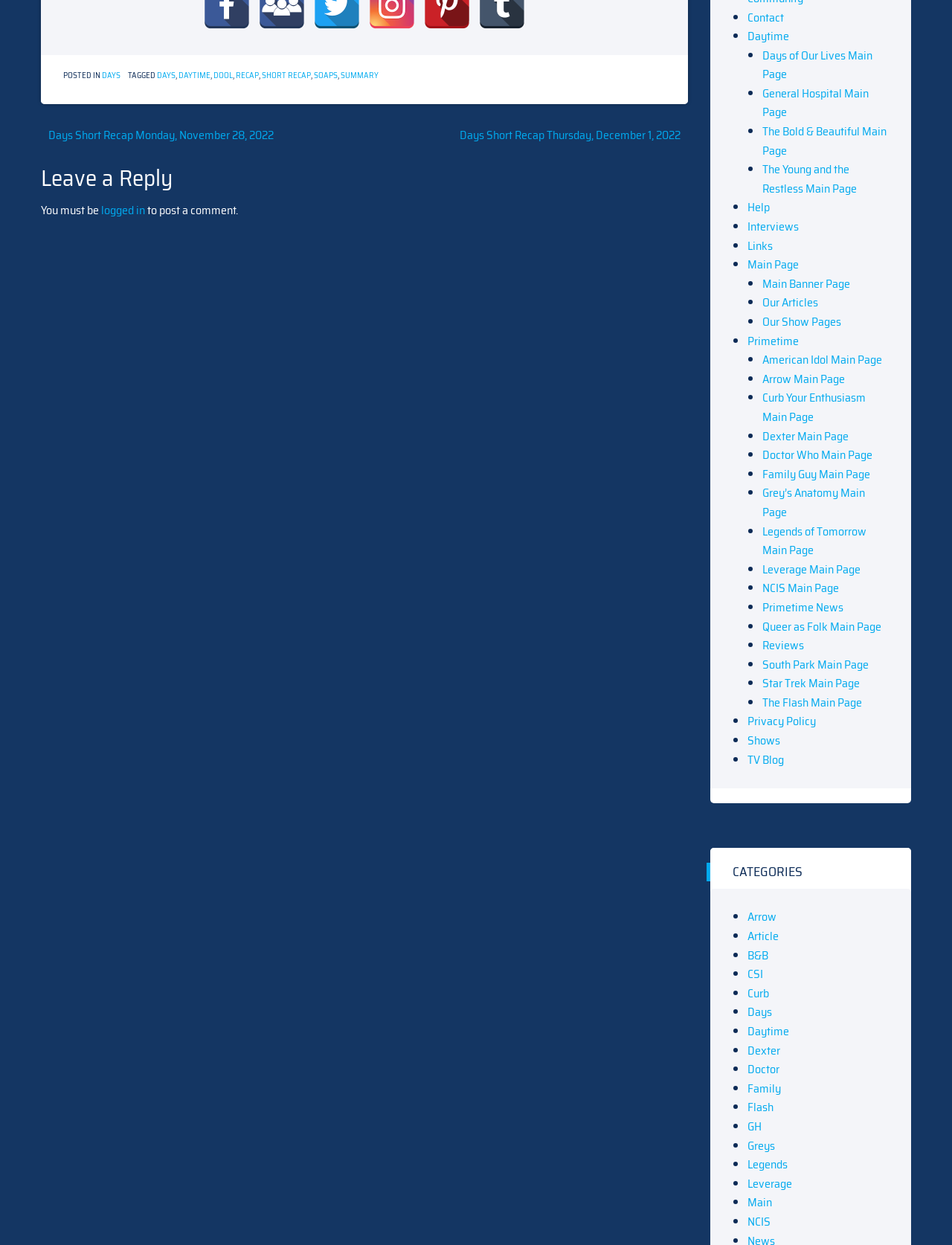Using the description "Services / Products", locate and provide the bounding box of the UI element.

None